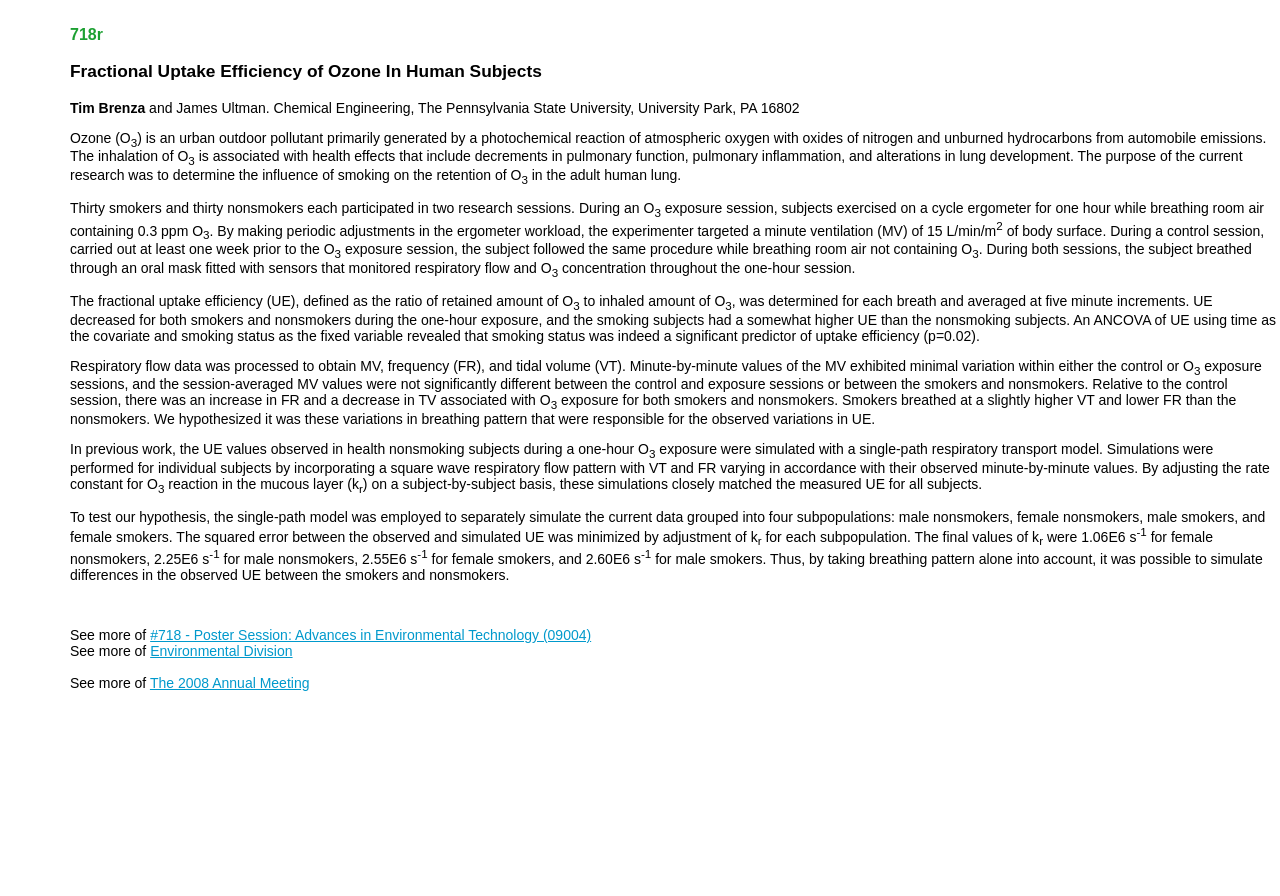Based on the element description The 2008 Annual Meeting, identify the bounding box of the UI element in the given webpage screenshot. The coordinates should be in the format (top-left x, top-left y, bottom-right x, bottom-right y) and must be between 0 and 1.

[0.117, 0.753, 0.242, 0.771]